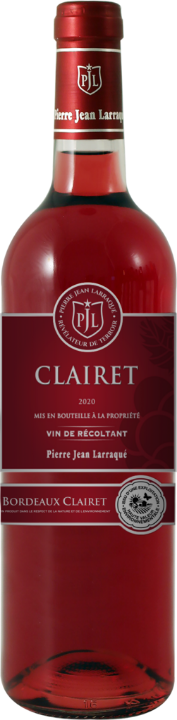Consider the image and give a detailed and elaborate answer to the question: 
What is the vintage year of the wine?

The vintage year of the wine is indicated on the label above the name 'CLAIRET', which is '2020'.